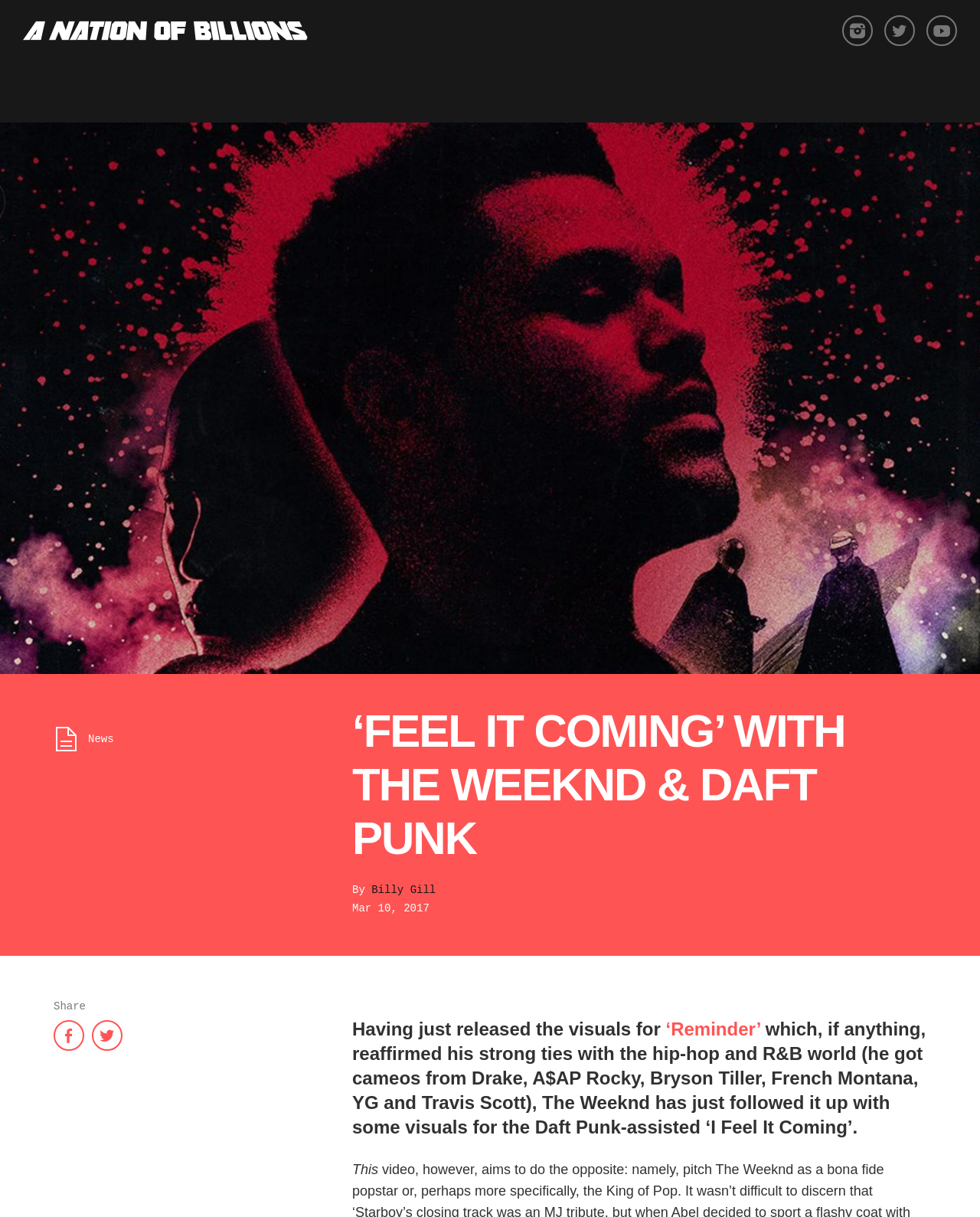Specify the bounding box coordinates of the region I need to click to perform the following instruction: "Check the article's publication date". The coordinates must be four float numbers in the range of 0 to 1, i.e., [left, top, right, bottom].

[0.359, 0.739, 0.945, 0.754]